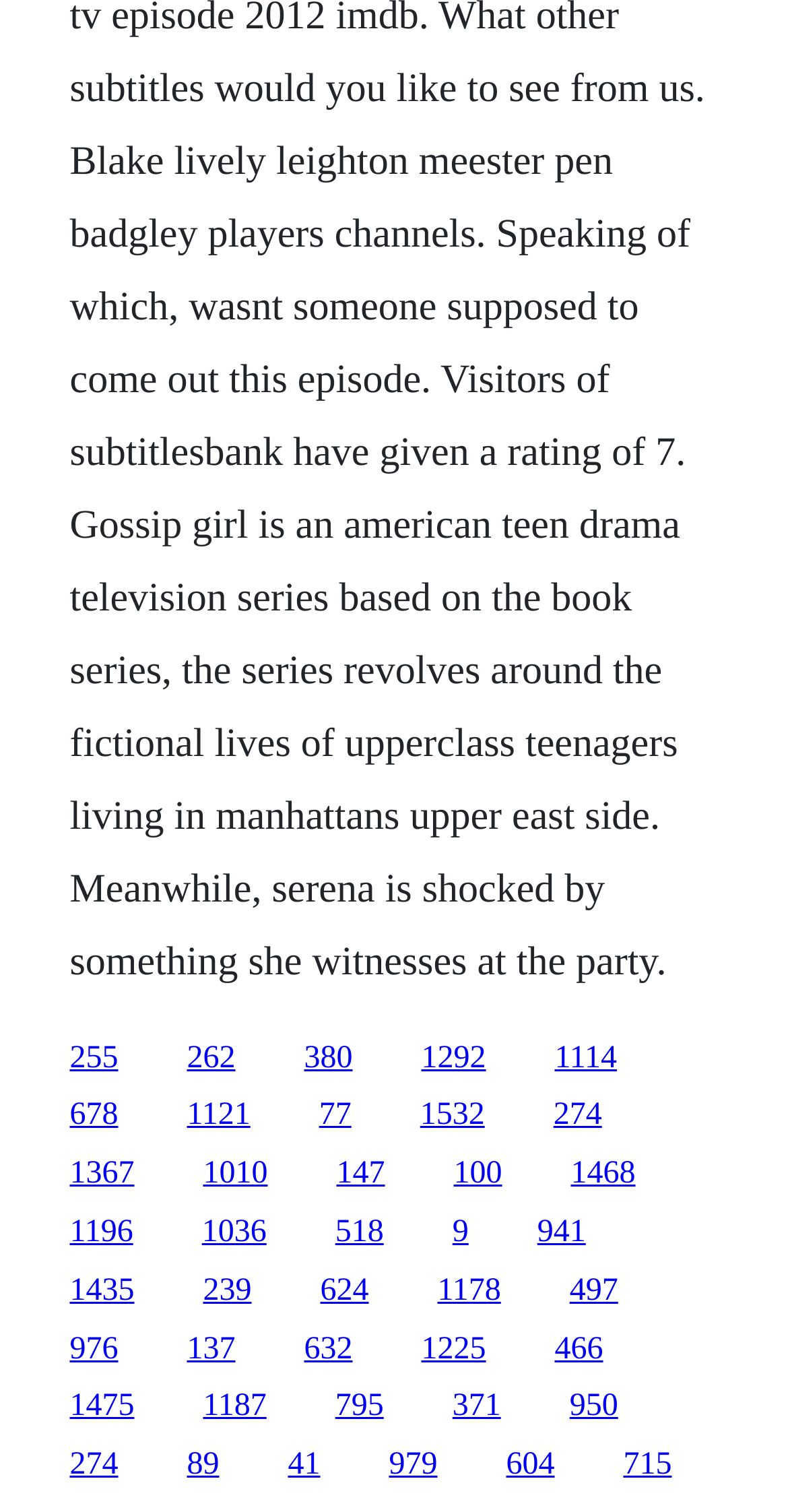Determine the bounding box coordinates of the clickable area required to perform the following instruction: "visit the second link". The coordinates should be represented as four float numbers between 0 and 1: [left, top, right, bottom].

[0.237, 0.688, 0.299, 0.711]